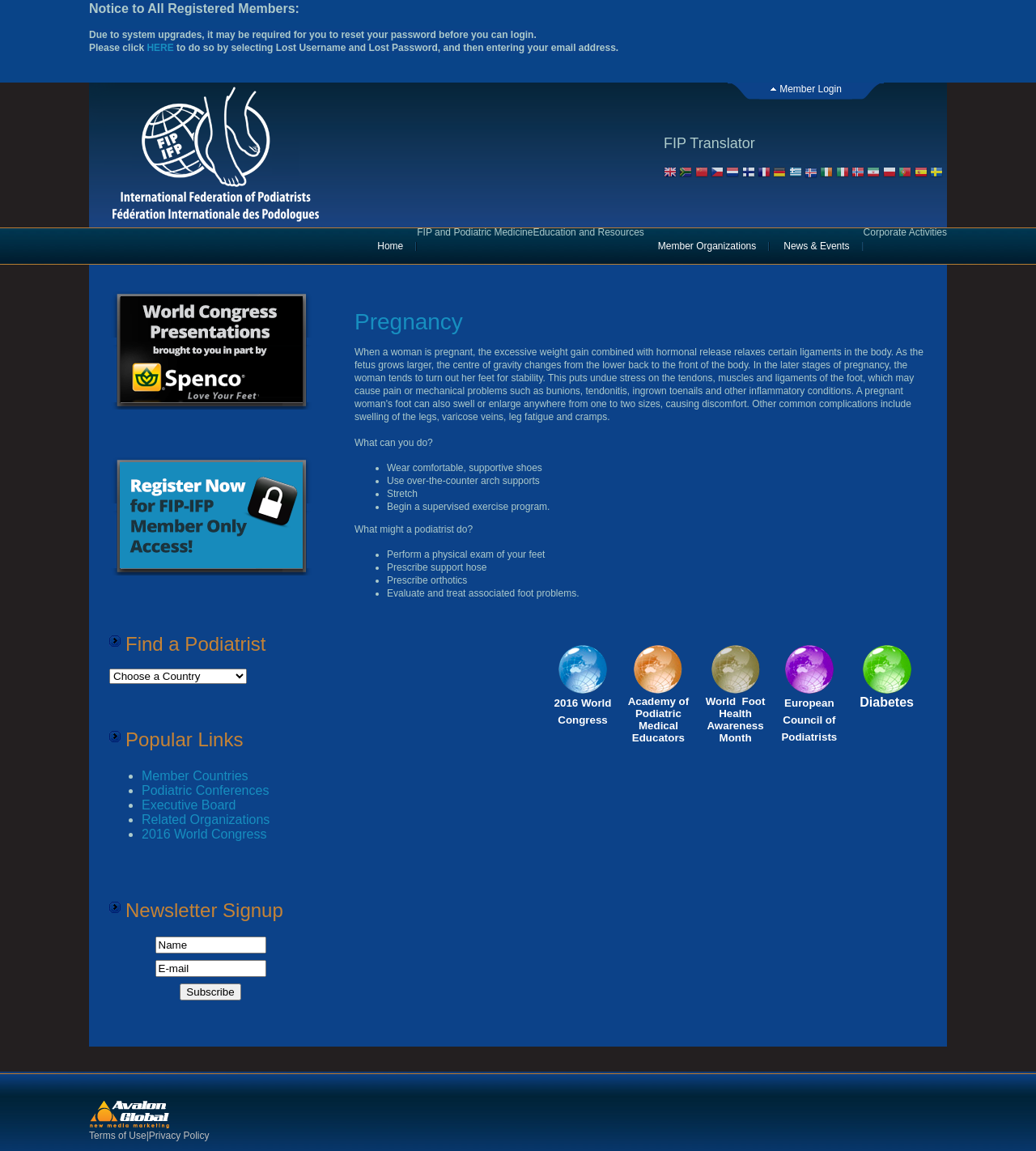Please find the bounding box coordinates of the element's region to be clicked to carry out this instruction: "Click the HERE link to reset password".

[0.142, 0.037, 0.168, 0.046]